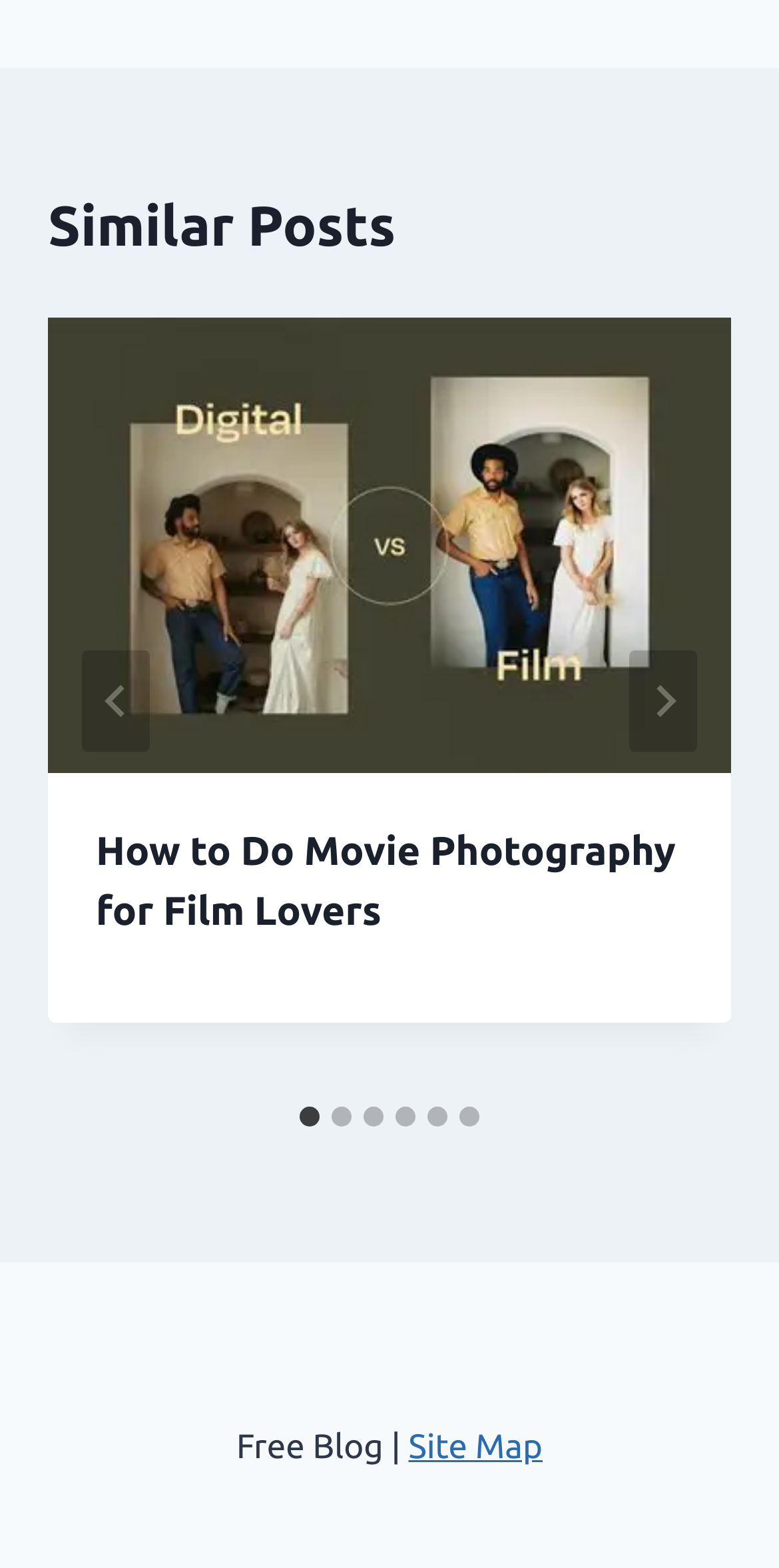Give the bounding box coordinates for this UI element: "aria-label="Go to slide 6"". The coordinates should be four float numbers between 0 and 1, arranged as [left, top, right, bottom].

[0.59, 0.706, 0.615, 0.718]